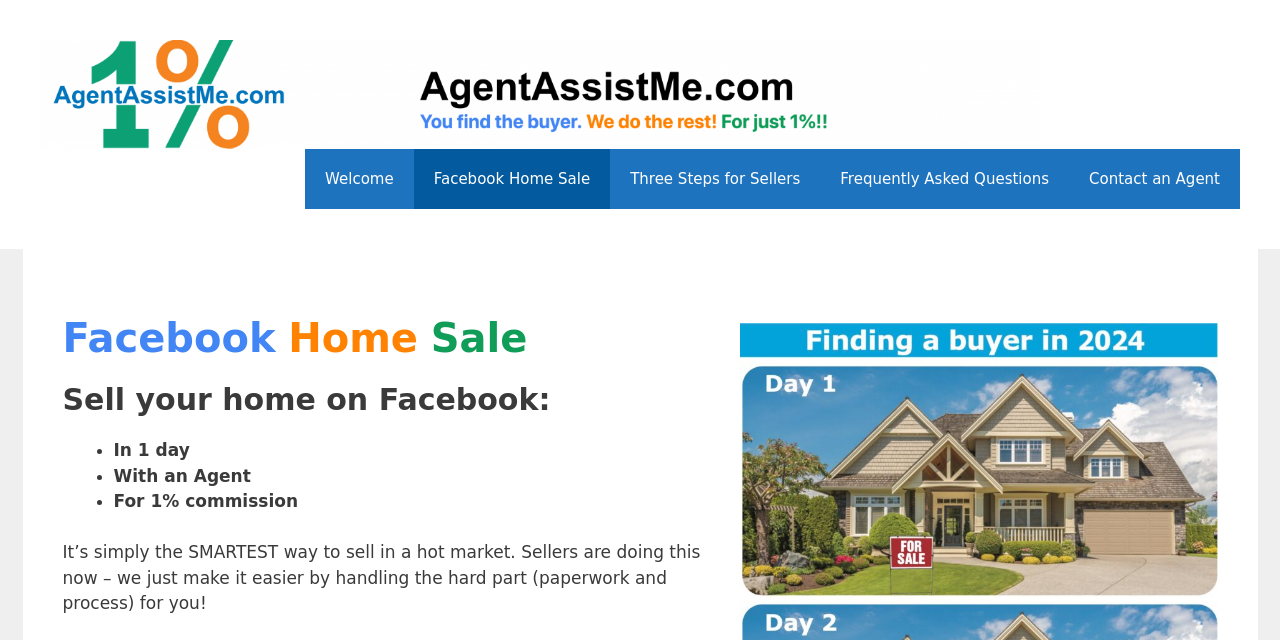Generate a thorough caption detailing the webpage content.

The webpage is about Facebook Home Sale, specifically promoting a service to sell homes on Facebook with the assistance of an agent. At the top, there is a banner with the site's name, "AgentAssistMe.com", accompanied by an image of the same name. Below the banner, a navigation menu is located, containing five links: "Welcome", "Facebook Home Sale", "Three Steps for Sellers", "Frequently Asked Questions", and "Contact an Agent".

The main content of the page is divided into two sections. The first section has a heading "Facebook Home Sale" and a subheading "Sell your home on Facebook:". Below the subheading, there are three bullet points highlighting the benefits of using the service: selling a home in 1 day, with the assistance of an agent, and for a 1% commission.

The second section has a paragraph of text that explains the service in more detail, emphasizing its convenience and efficiency in handling the paperwork and process for sellers. This section is located below the bullet points and takes up most of the remaining space on the page.